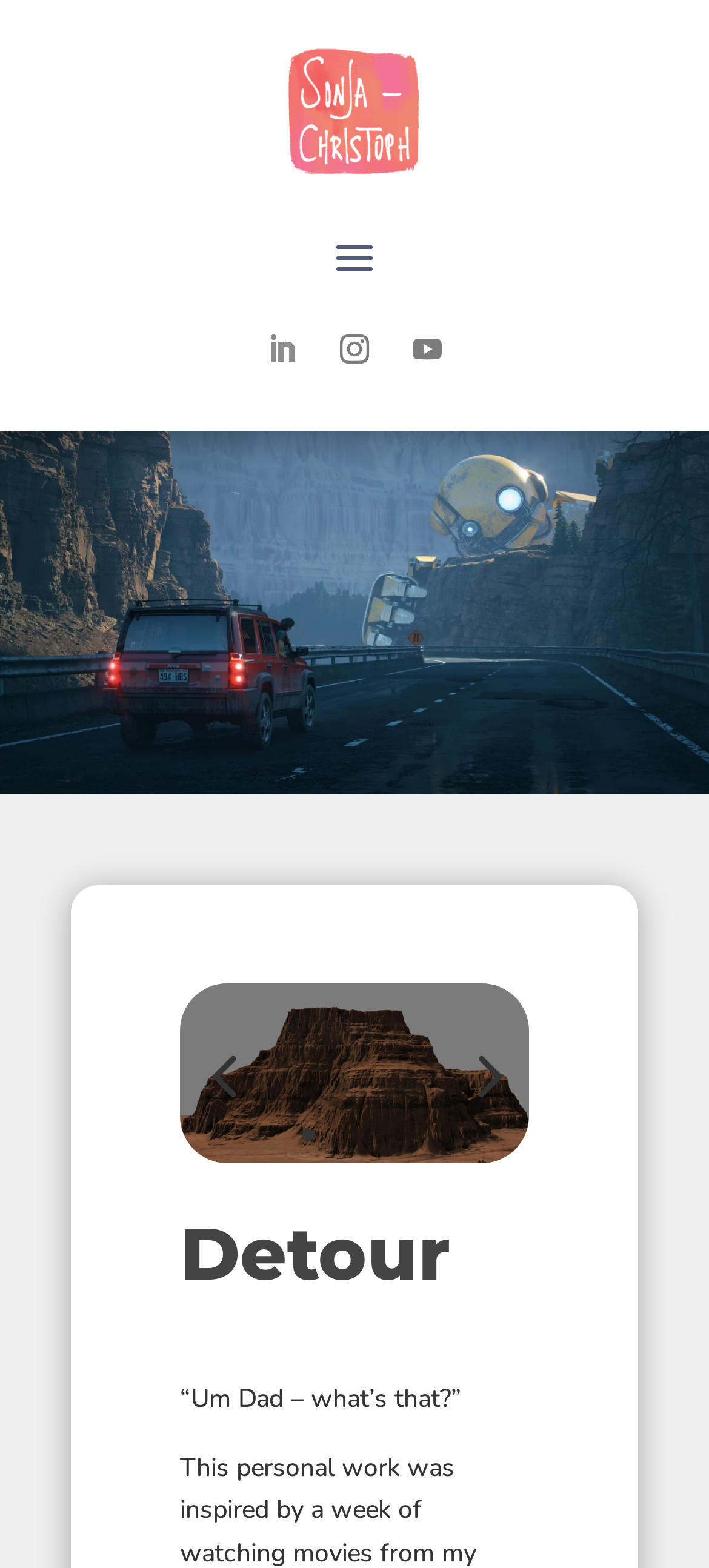Locate the bounding box coordinates of the element you need to click to accomplish the task described by this instruction: "read the heading Detour".

[0.254, 0.777, 0.746, 0.835]